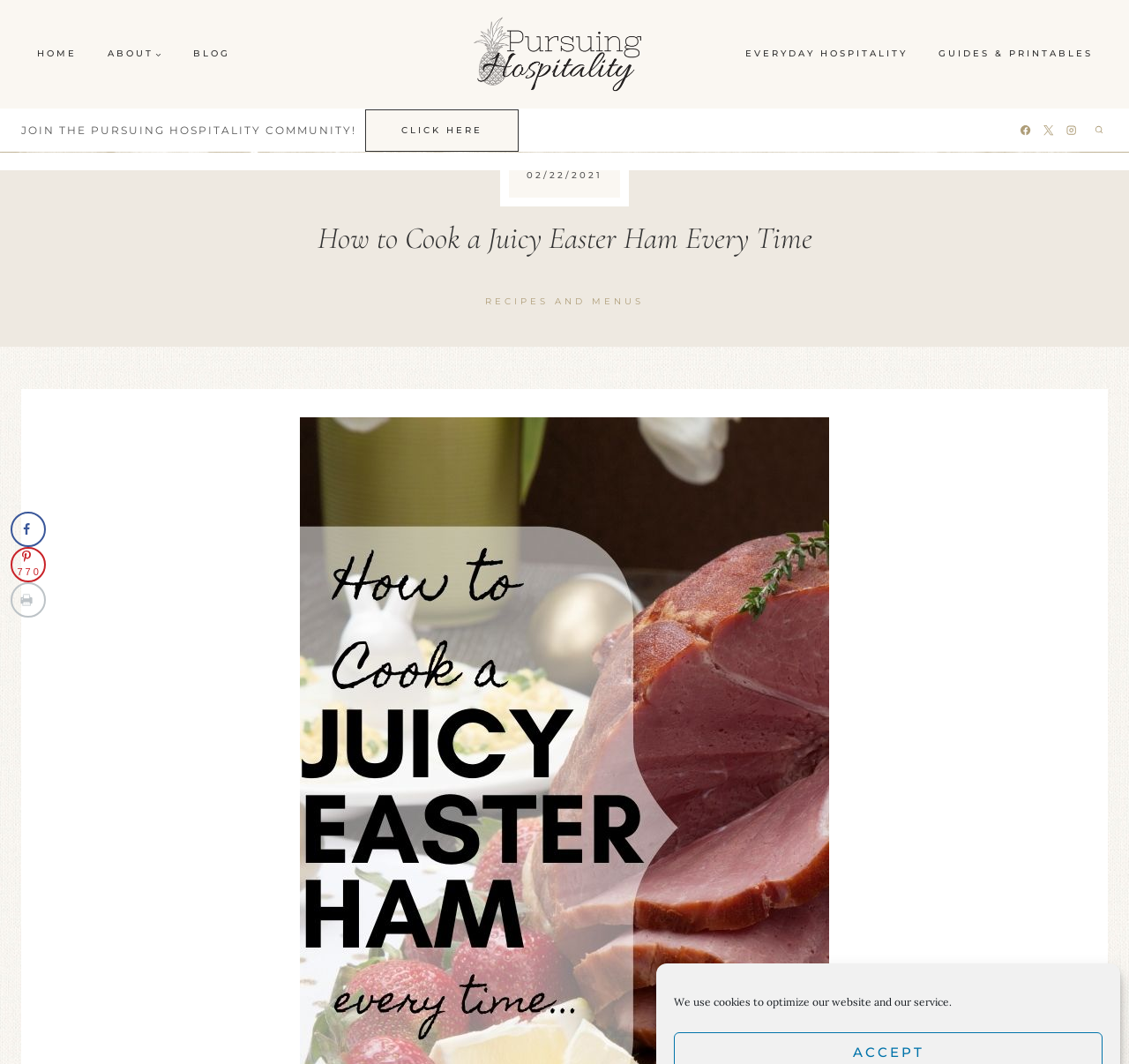Based on the description "Click Here", find the bounding box of the specified UI element.

[0.323, 0.103, 0.459, 0.143]